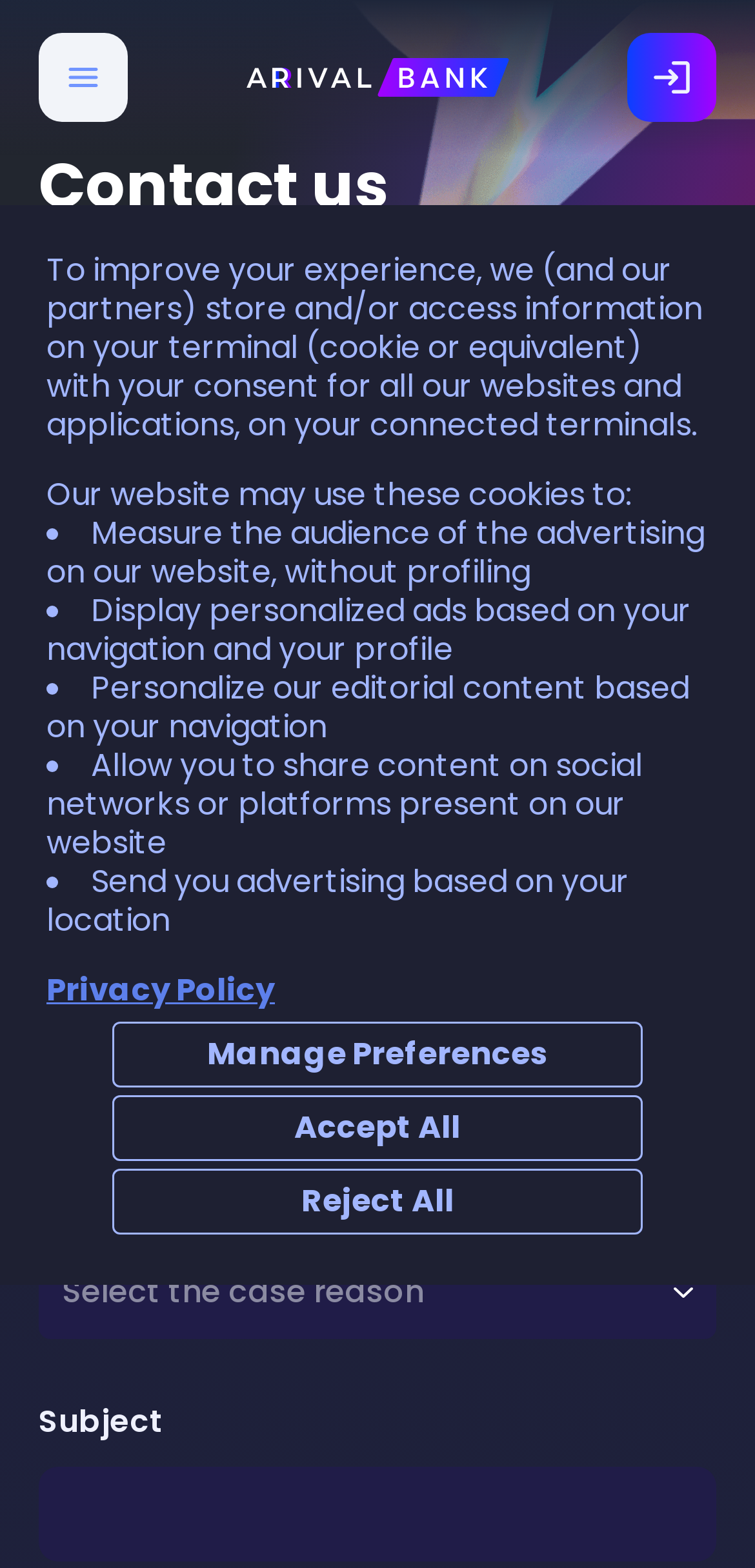Answer the question below with a single word or a brief phrase: 
What is the logo of the bank displayed on the webpage?

Arival Bank